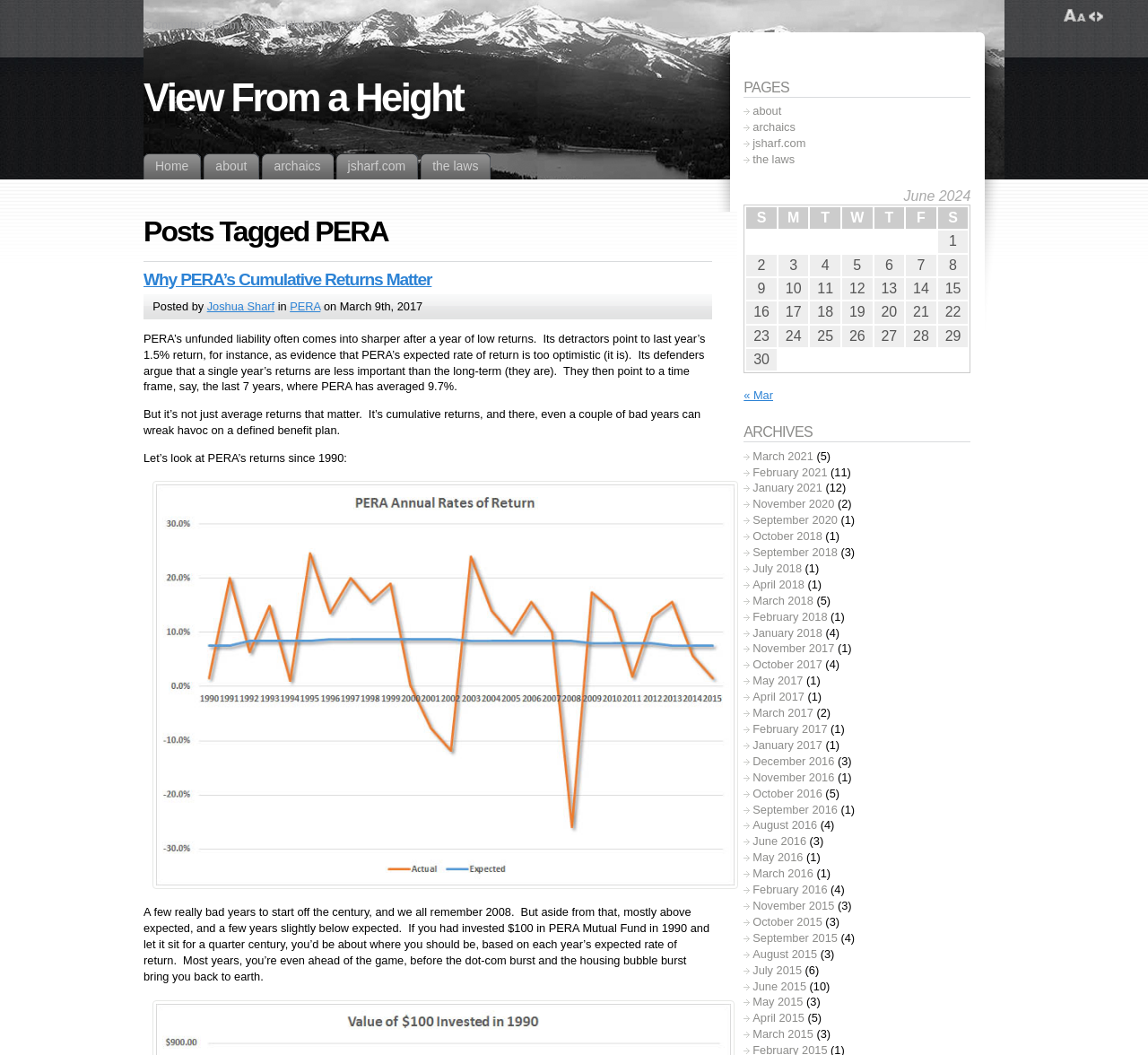Please examine the image and answer the question with a detailed explanation:
What is the date of the post 'Why PERA’s Cumulative Returns Matter'?

The date of the post can be found in the static text element with the text 'on March 9th, 2017', which is a child element of the heading element with the text 'Why PERA’s Cumulative Returns Matter'.